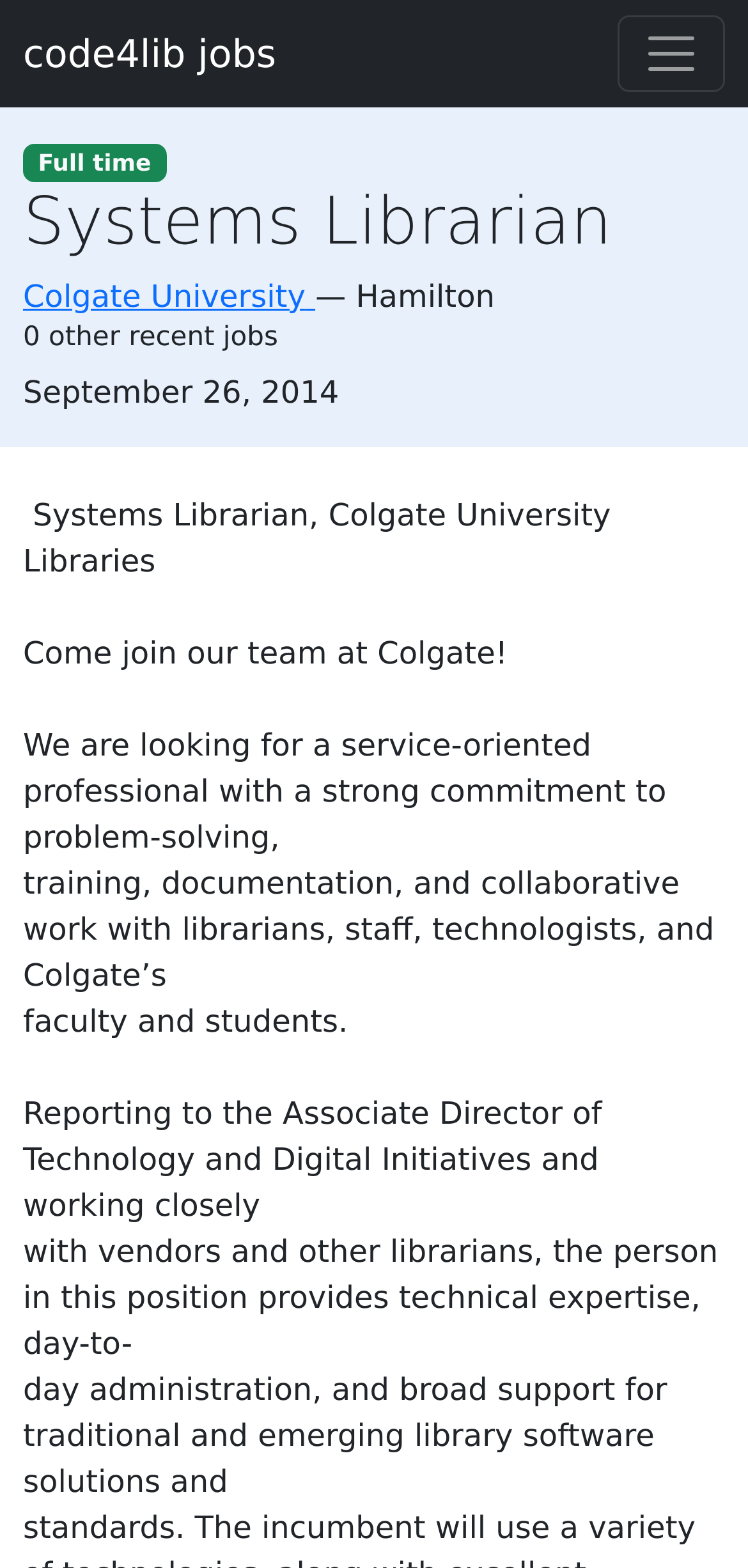From the image, can you give a detailed response to the question below:
When was the job posted?

The job posting date can be found in the static text element with the text 'September 26, 2014' which is located below the company name and the job title, indicating that the job was posted on September 26, 2014.